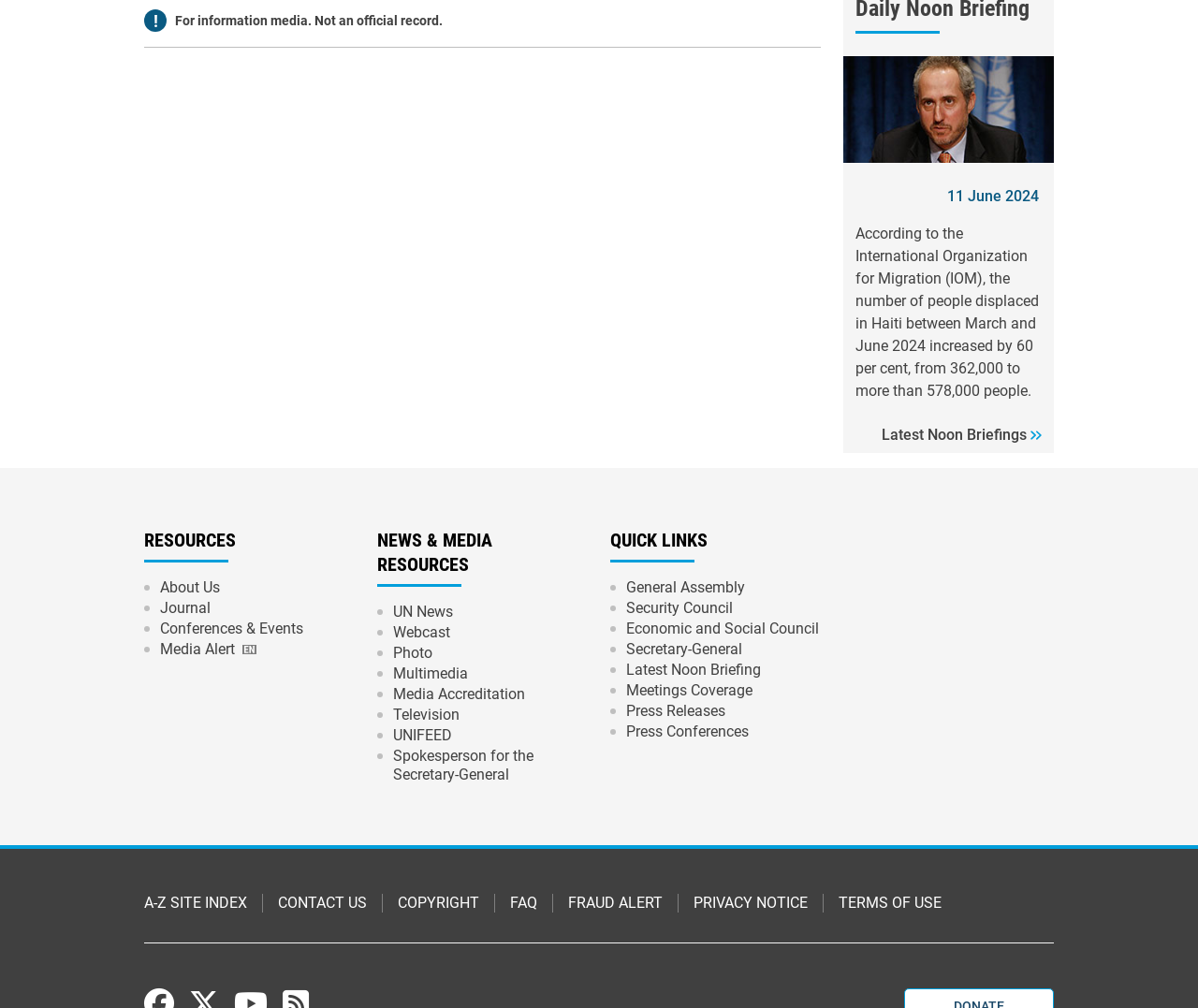Identify the bounding box coordinates of the clickable section necessary to follow the following instruction: "Access UN news". The coordinates should be presented as four float numbers from 0 to 1, i.e., [left, top, right, bottom].

[0.327, 0.597, 0.379, 0.617]